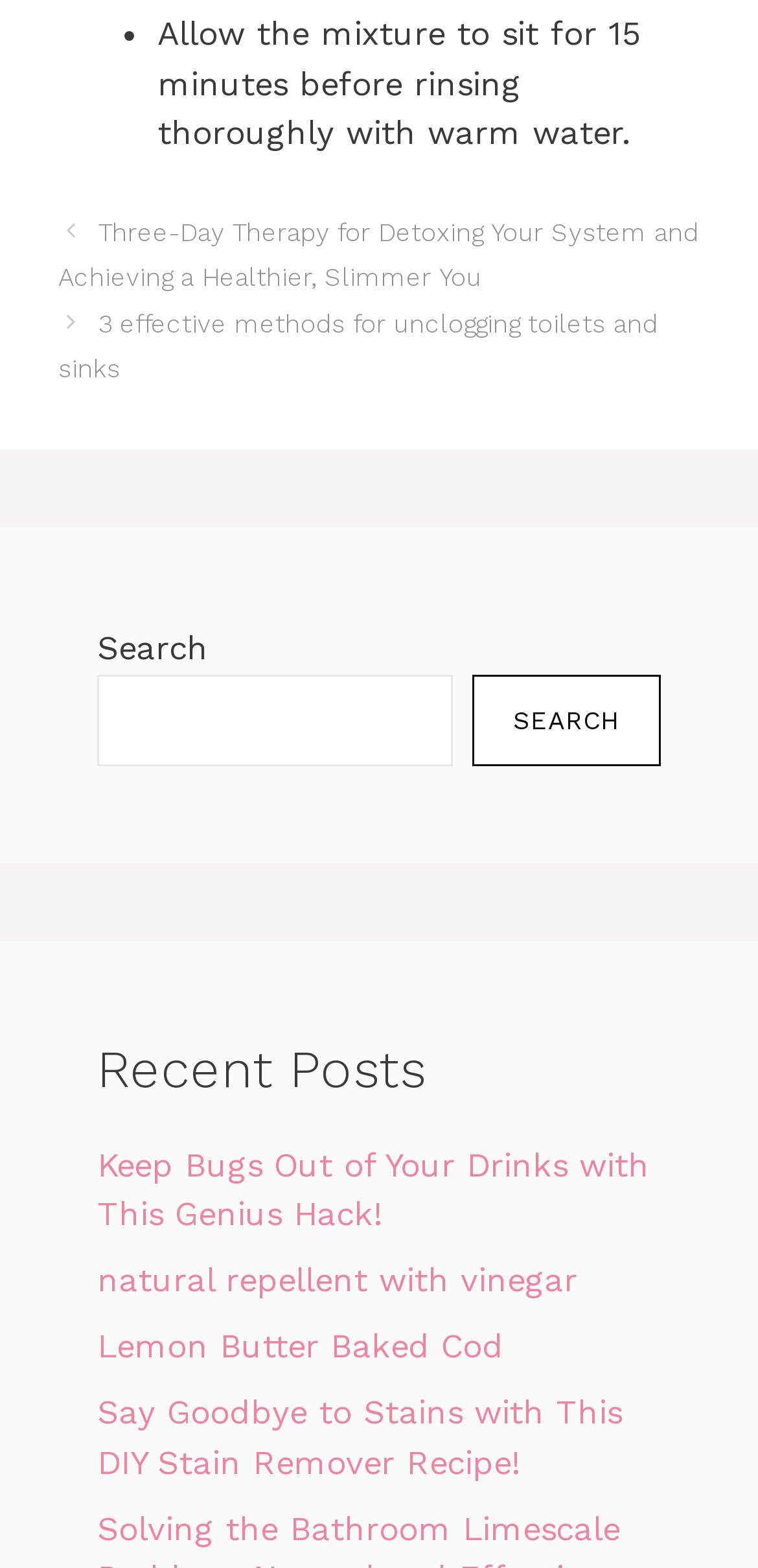Identify the bounding box coordinates of the clickable region necessary to fulfill the following instruction: "read the post about detoxing your system". The bounding box coordinates should be four float numbers between 0 and 1, i.e., [left, top, right, bottom].

[0.077, 0.139, 0.923, 0.186]